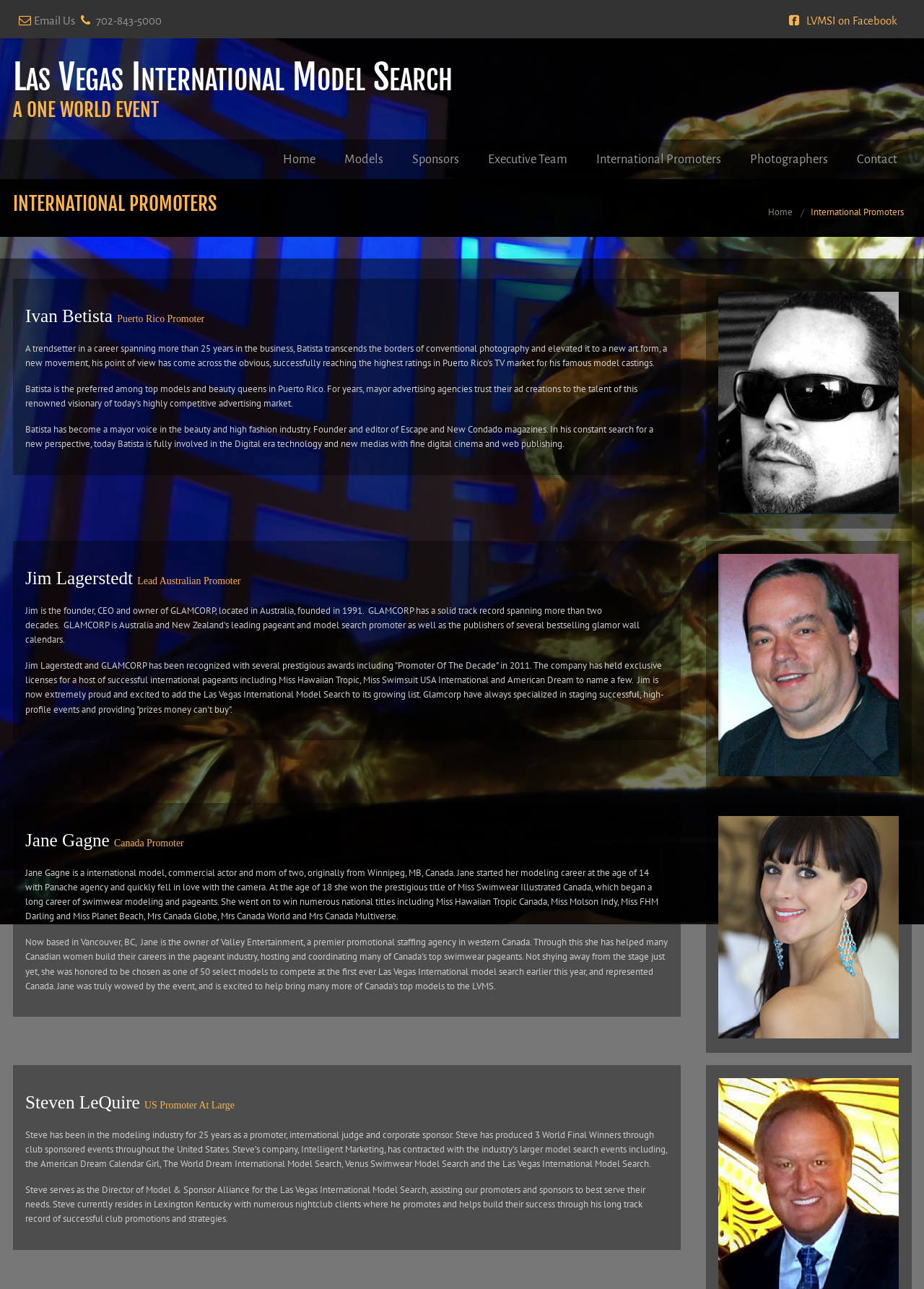Generate the text content of the main heading of the webpage.

LAS VEGAS INTERNATIONAL MODEL SEARCH